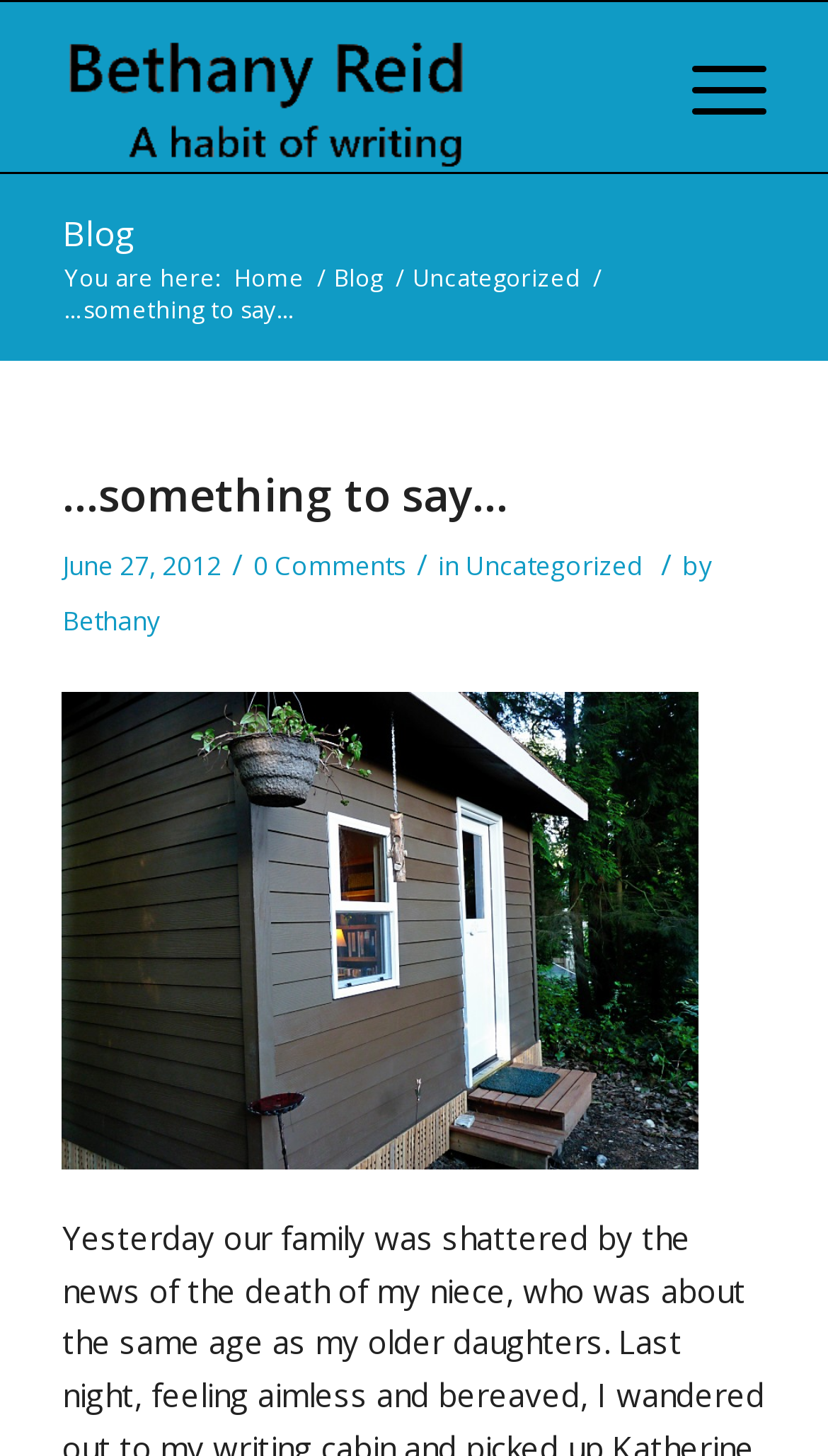Indicate the bounding box coordinates of the element that needs to be clicked to satisfy the following instruction: "visit the uncategorized page". The coordinates should be four float numbers between 0 and 1, i.e., [left, top, right, bottom].

[0.562, 0.376, 0.778, 0.401]